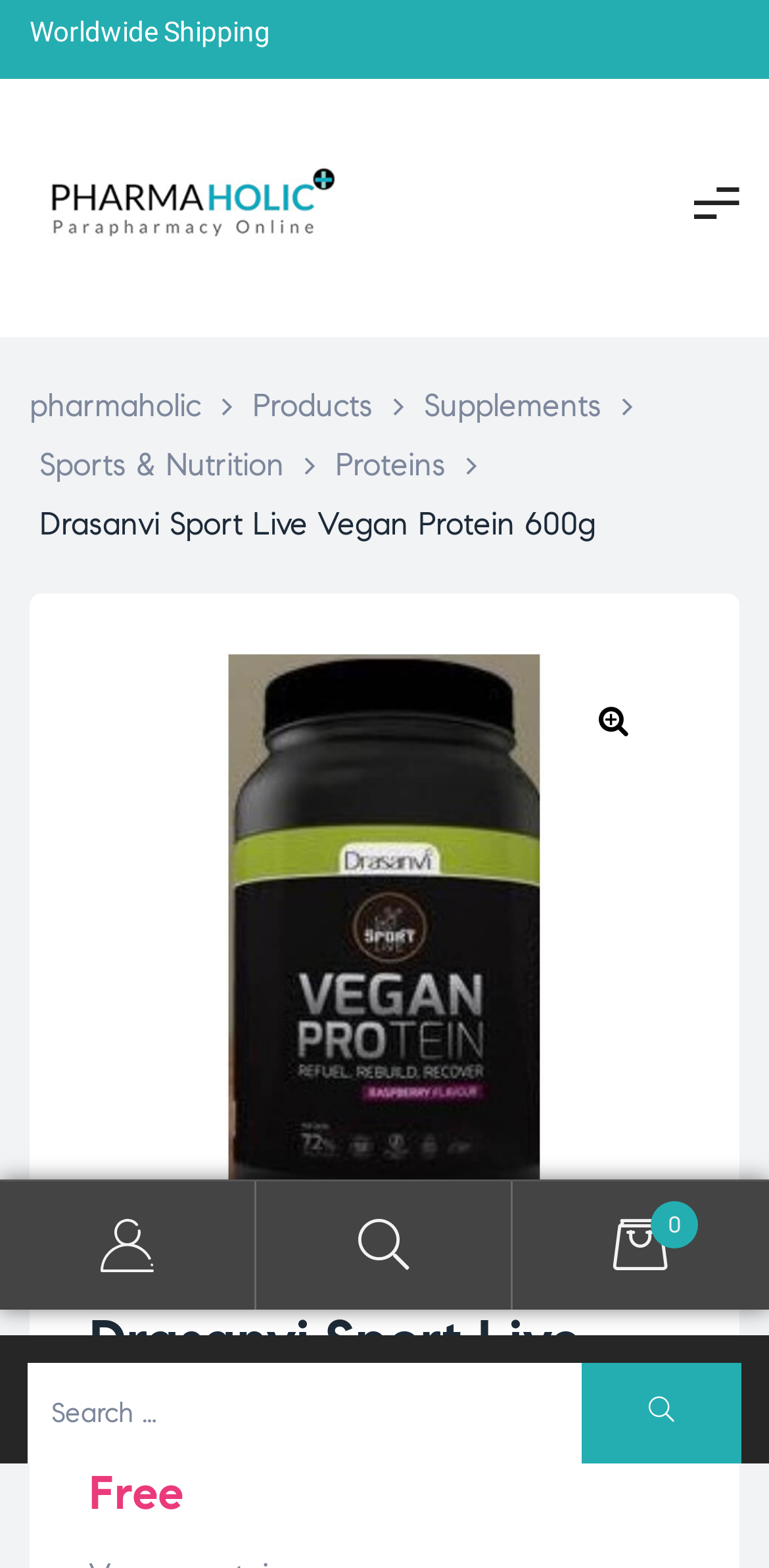Kindly determine the bounding box coordinates for the area that needs to be clicked to execute this instruction: "Go to 'My Account' page".

[0.0, 0.753, 0.333, 0.835]